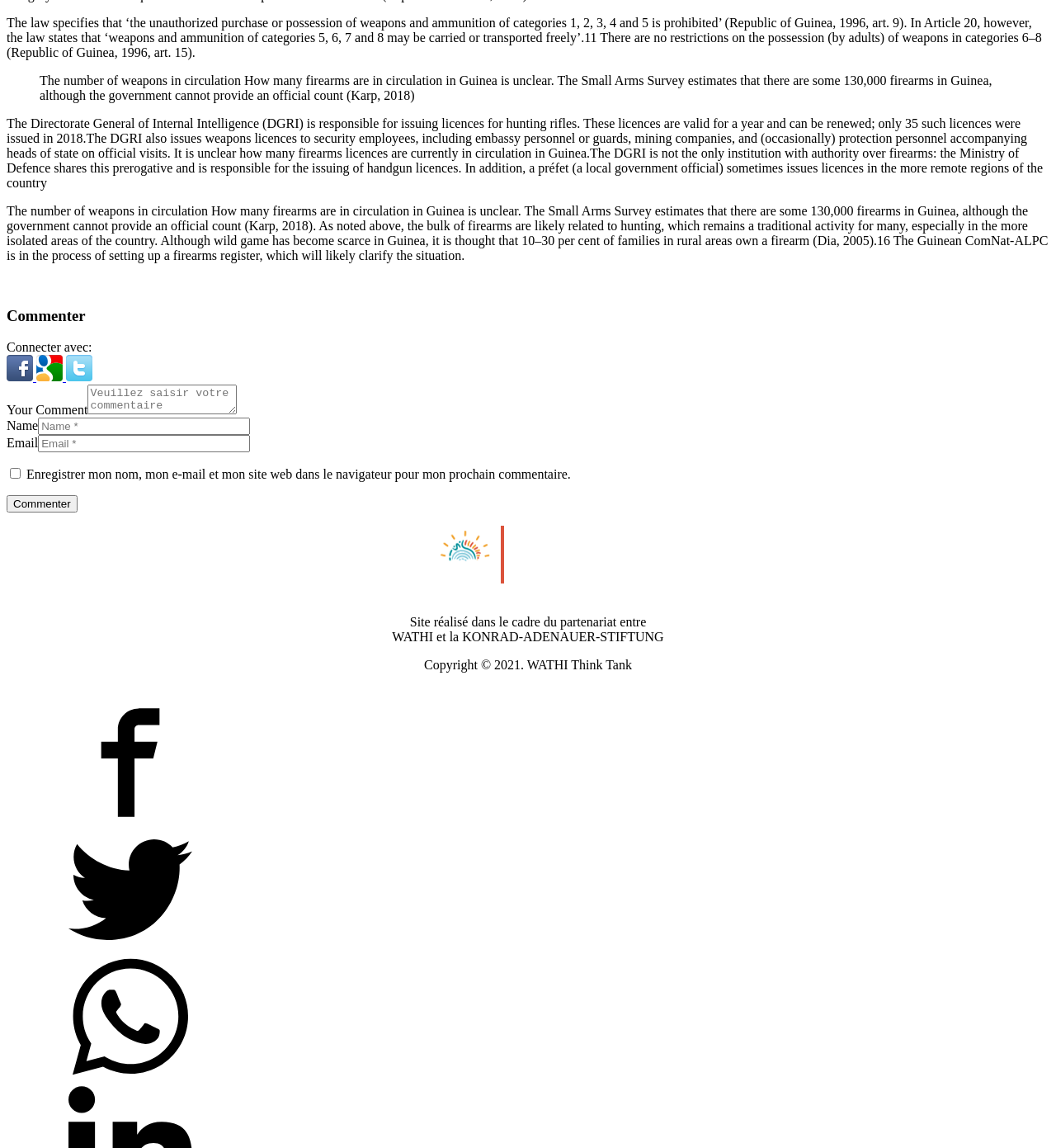Could you determine the bounding box coordinates of the clickable element to complete the instruction: "Tweet"? Provide the coordinates as four float numbers between 0 and 1, i.e., [left, top, right, bottom].

[0.006, 0.819, 0.241, 0.831]